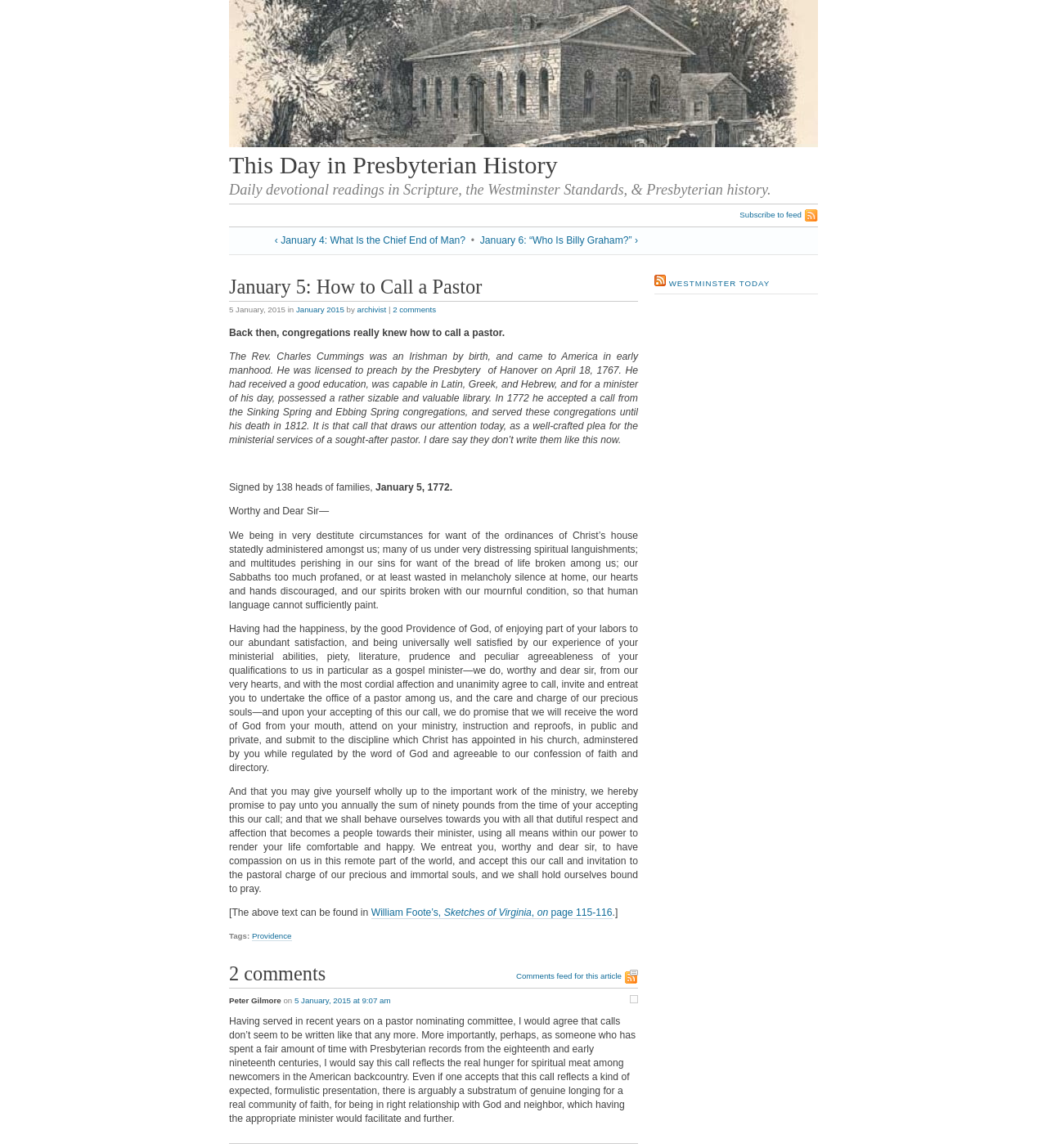What is the date of the devotional reading?
From the screenshot, provide a brief answer in one word or phrase.

January 5, 2015